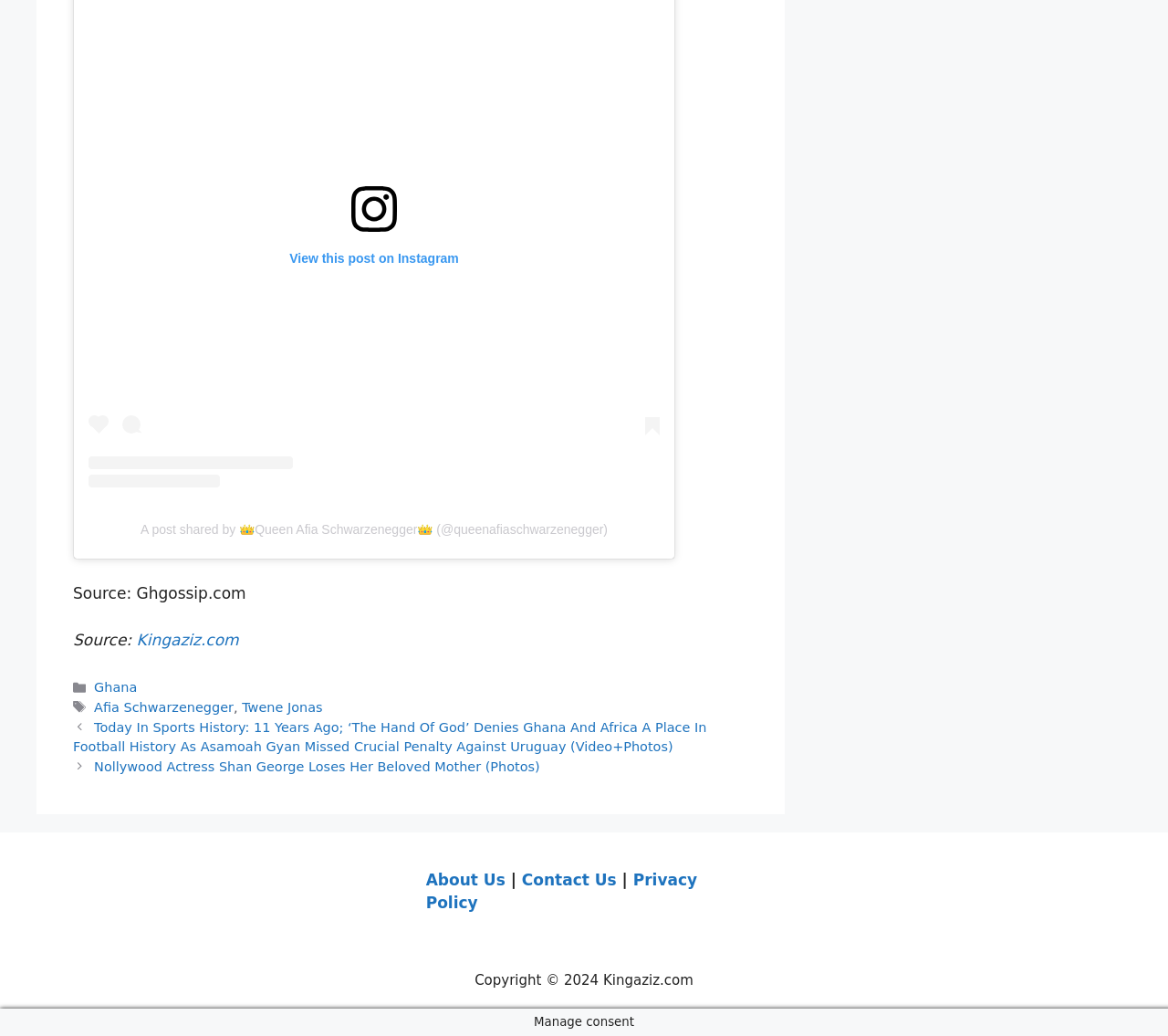Find and specify the bounding box coordinates that correspond to the clickable region for the instruction: "Contact the website administrator".

[0.447, 0.84, 0.528, 0.858]